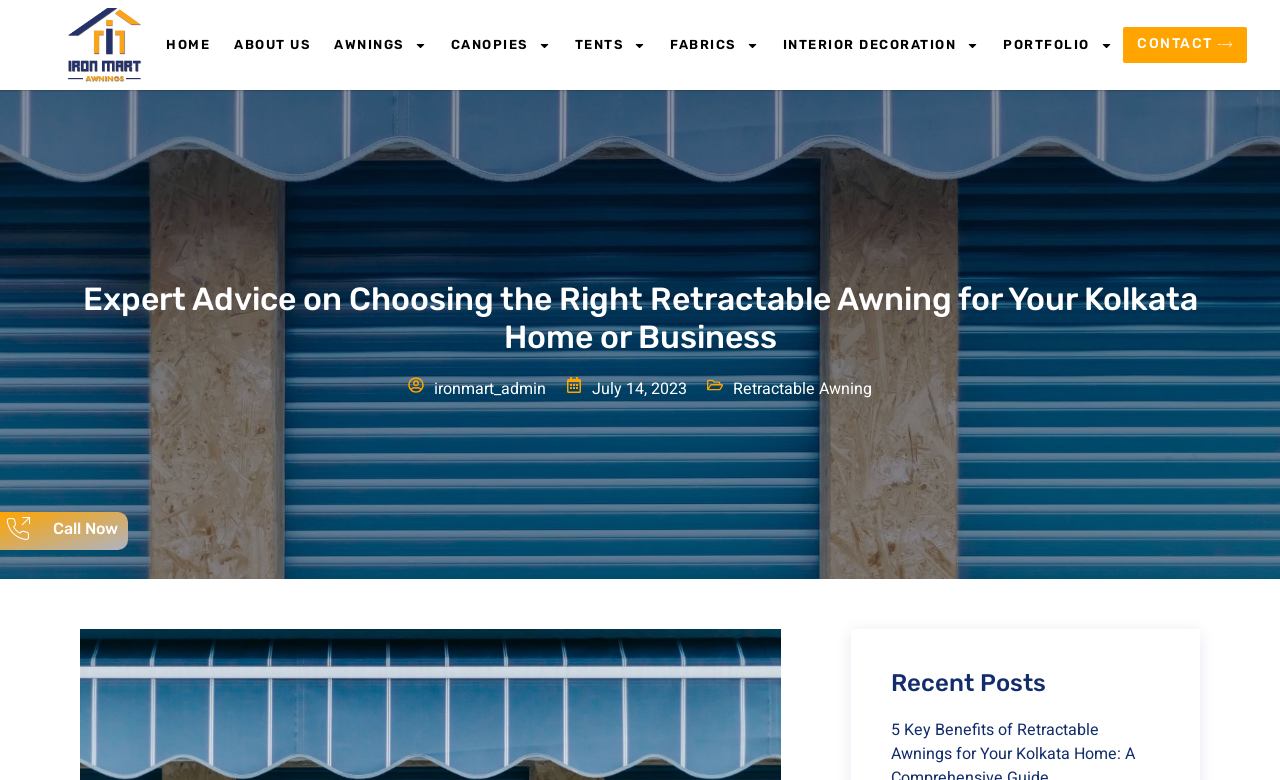Identify the bounding box coordinates of the region that needs to be clicked to carry out this instruction: "Navigate to the home page". Provide these coordinates as four float numbers ranging from 0 to 1, i.e., [left, top, right, bottom].

[0.122, 0.03, 0.173, 0.085]